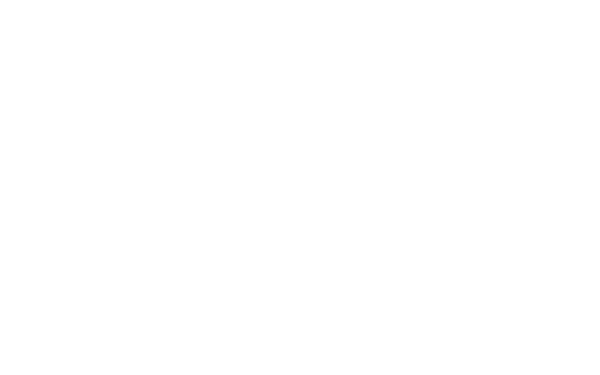What is the purpose of the text?
Please answer the question with a detailed and comprehensive explanation.

The caption states that the text is intended to attract attention and convey a sense of reliability and competence, positioning the firm as a leading choice for prospective clients in the area, suggesting that the primary purpose of the text is to draw attention to the firm's services.